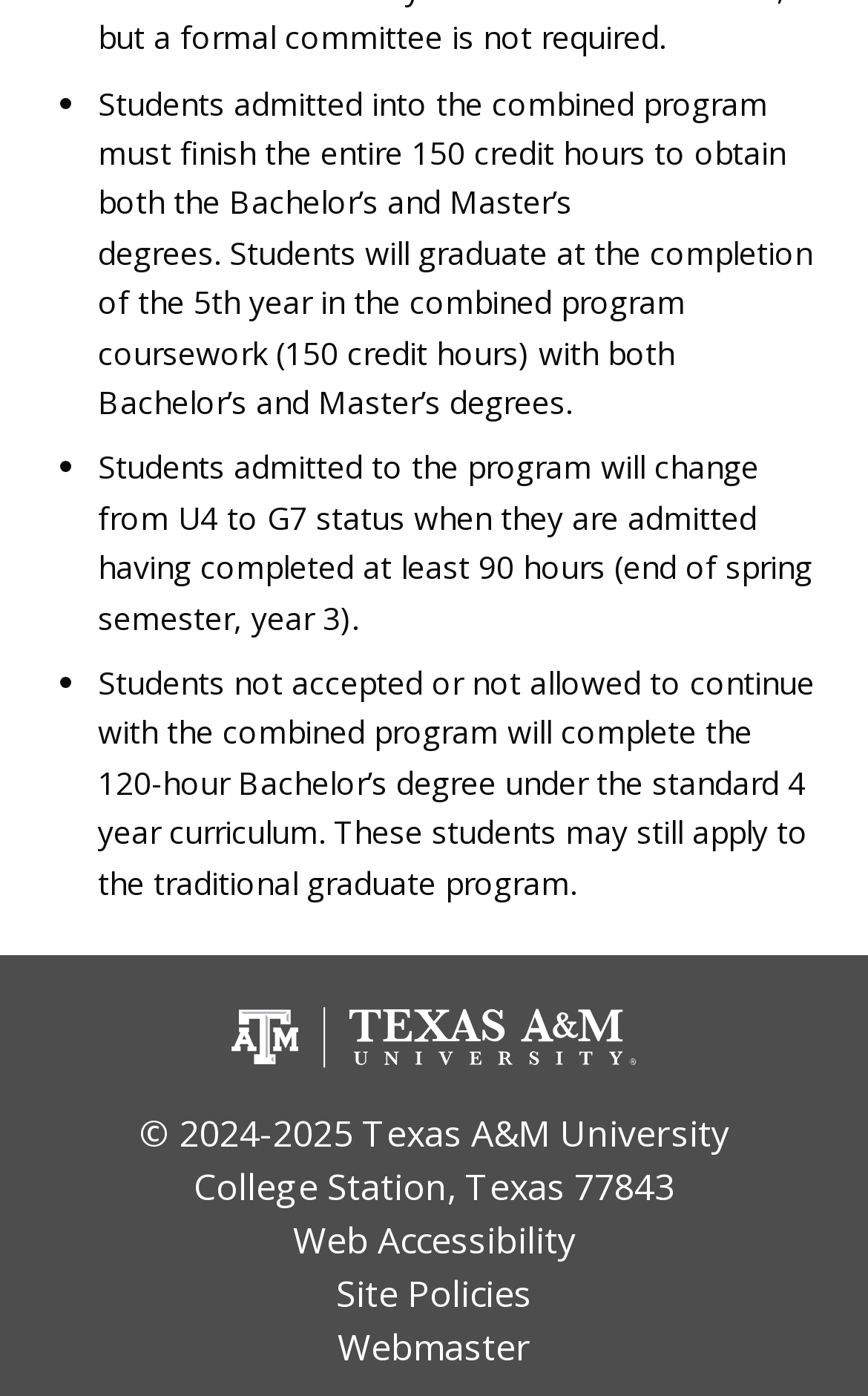Provide a brief response to the question below using a single word or phrase: 
What is the status of students admitted to the program after completing 90 hours?

G7